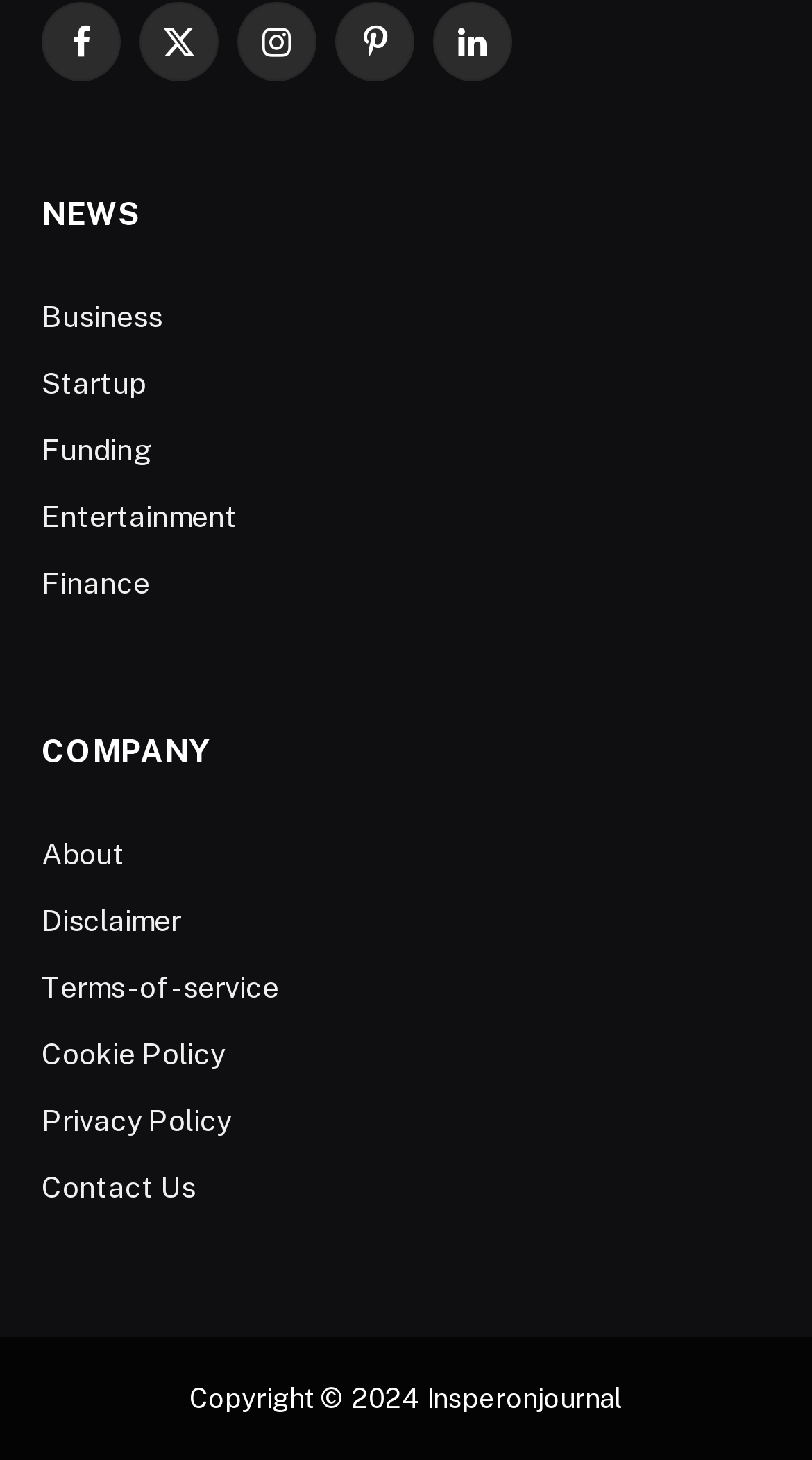Using the information in the image, give a detailed answer to the following question: What is the last link listed under the 'COMPANY' section?

I looked at the 'COMPANY' section on the webpage and found a list of links. The last link listed is labeled 'Contact Us'.